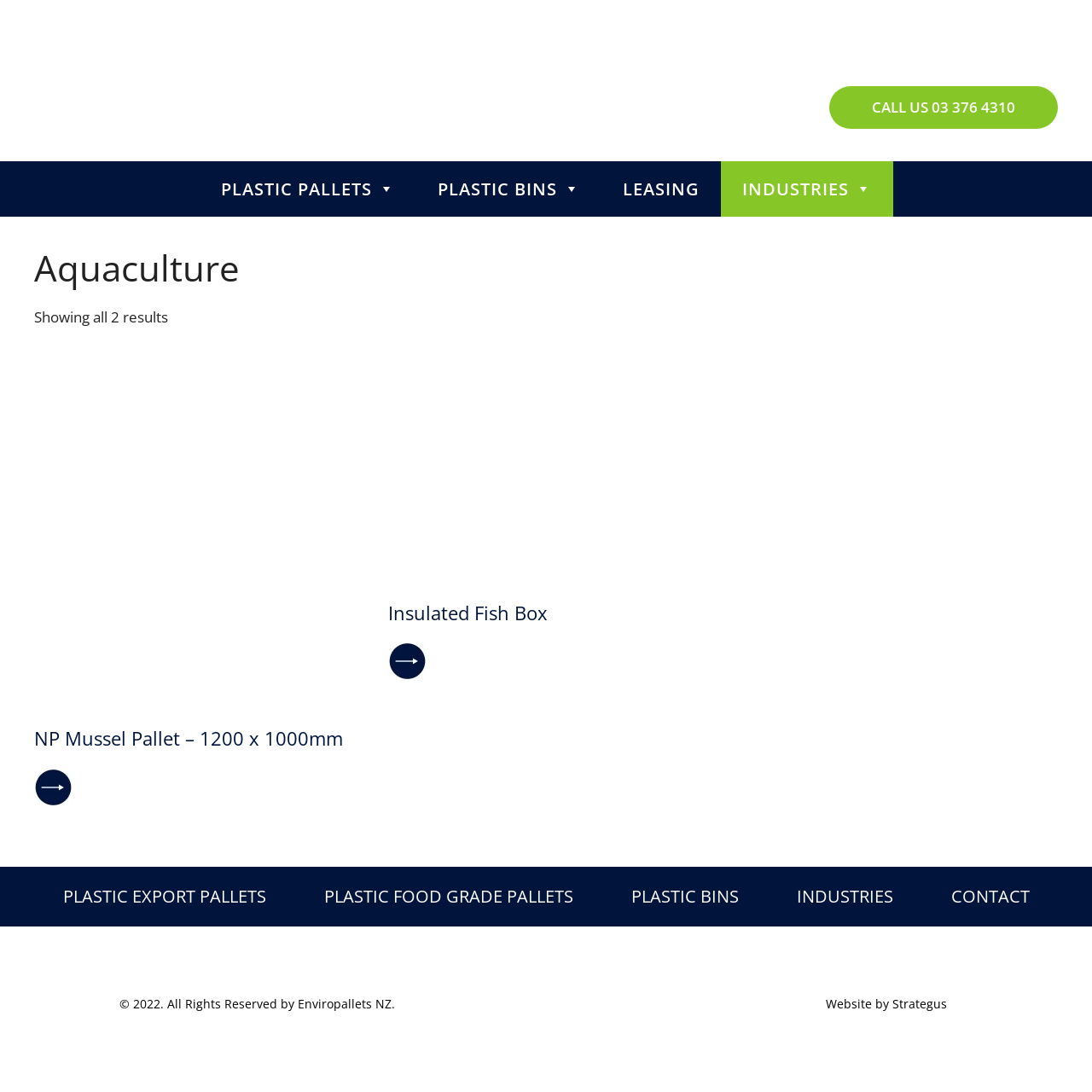Locate the bounding box of the UI element defined by this description: "Industries". The coordinates should be given as four float numbers between 0 and 1, formatted as [left, top, right, bottom].

[0.66, 0.148, 0.818, 0.198]